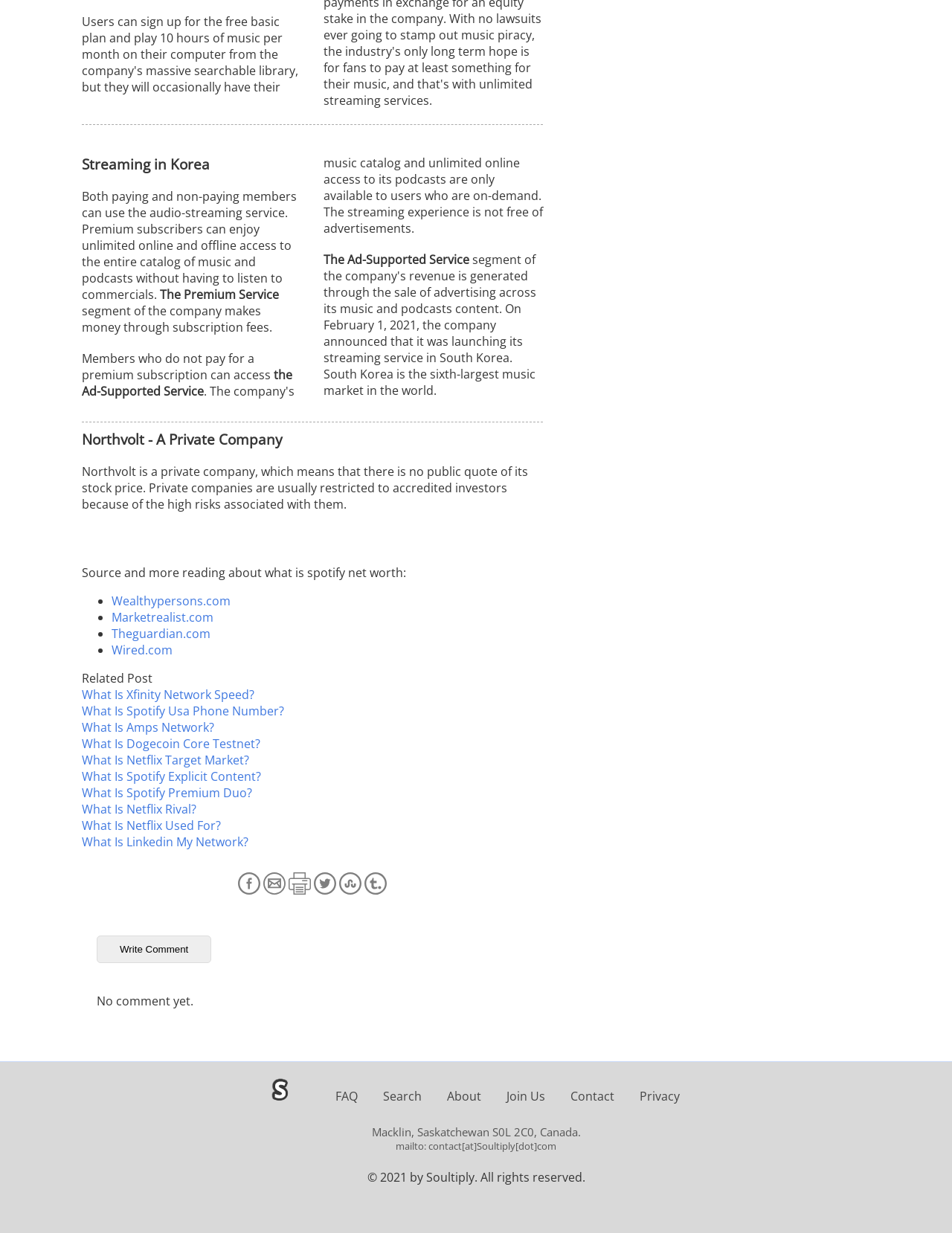Show the bounding box coordinates of the element that should be clicked to complete the task: "Share on 'Facebook'".

[0.25, 0.715, 0.277, 0.728]